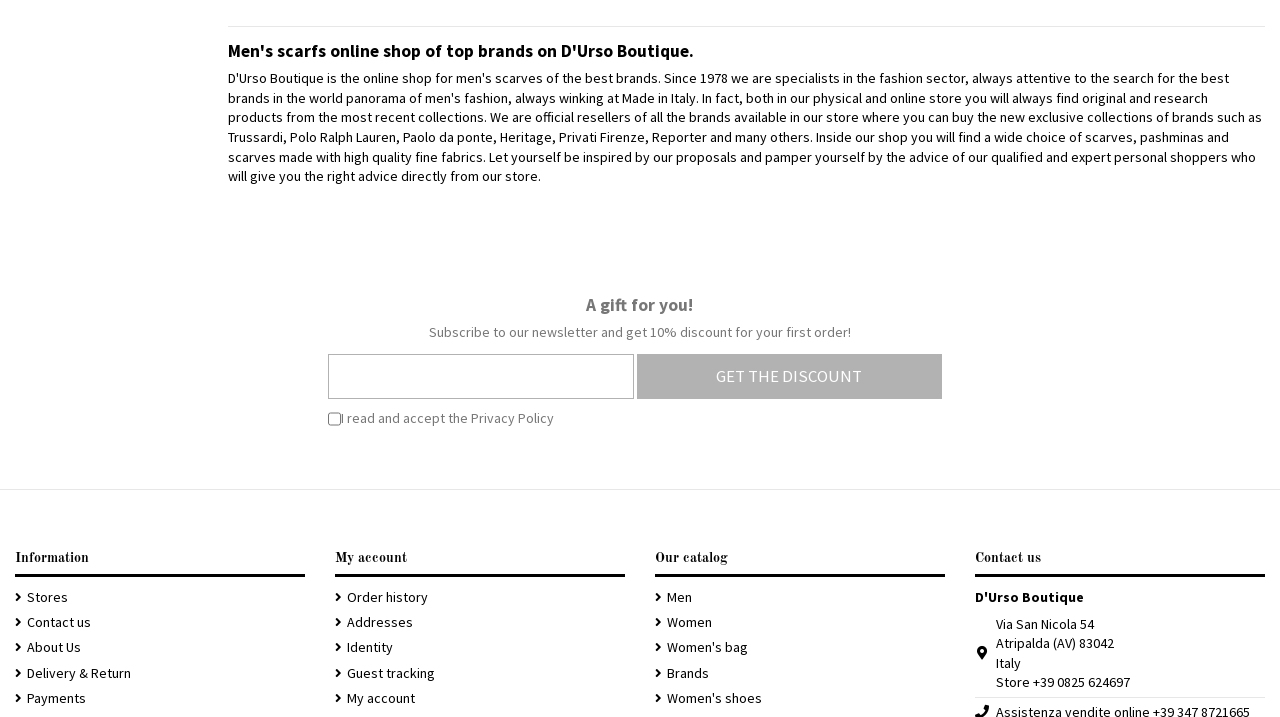Please identify the bounding box coordinates of the element I need to click to follow this instruction: "View men's scarfs".

[0.512, 0.82, 0.541, 0.847]